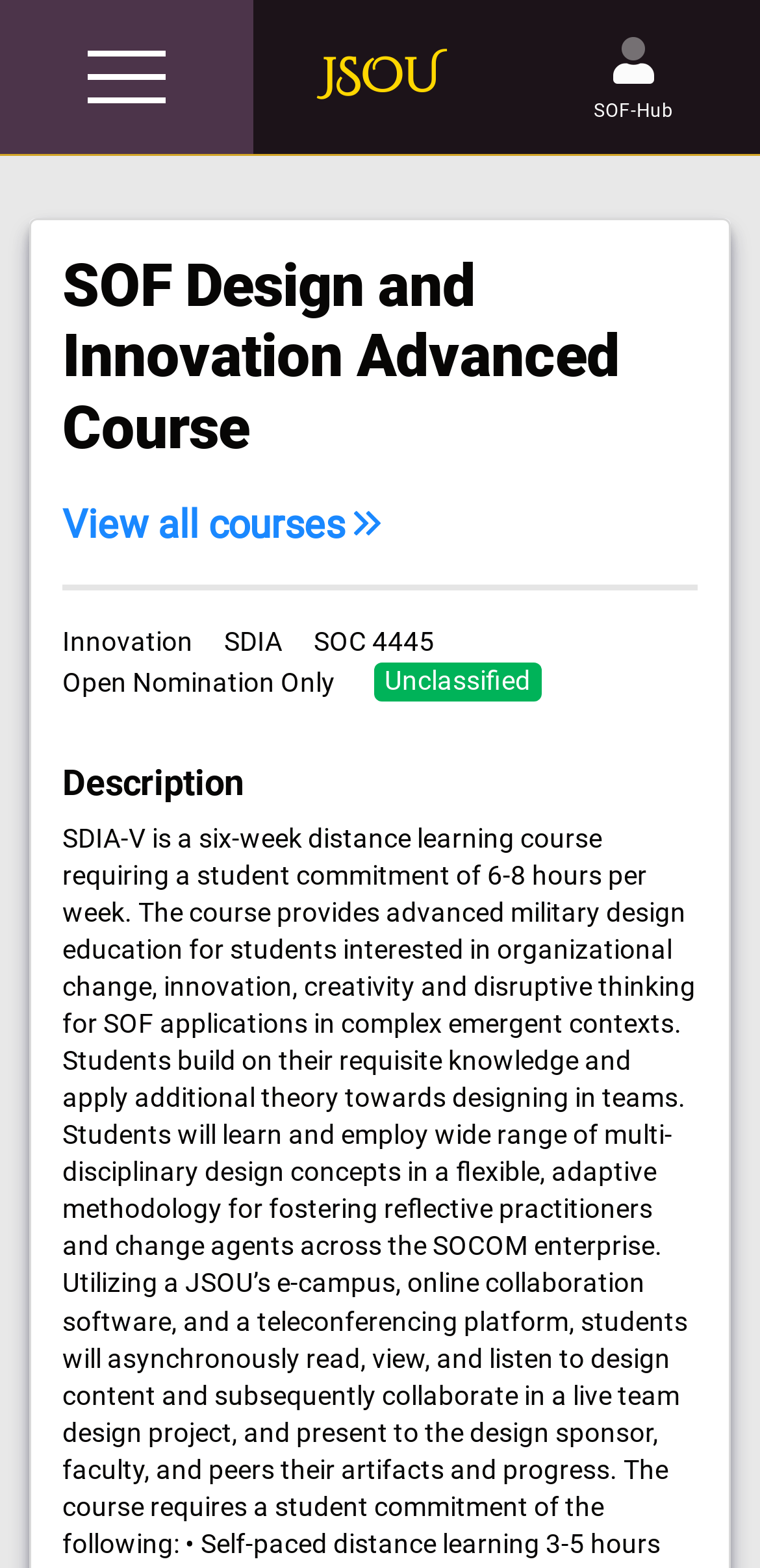Please identify the bounding box coordinates of the area I need to click to accomplish the following instruction: "Explore The SOF Advantage".

[0.038, 0.397, 0.067, 0.51]